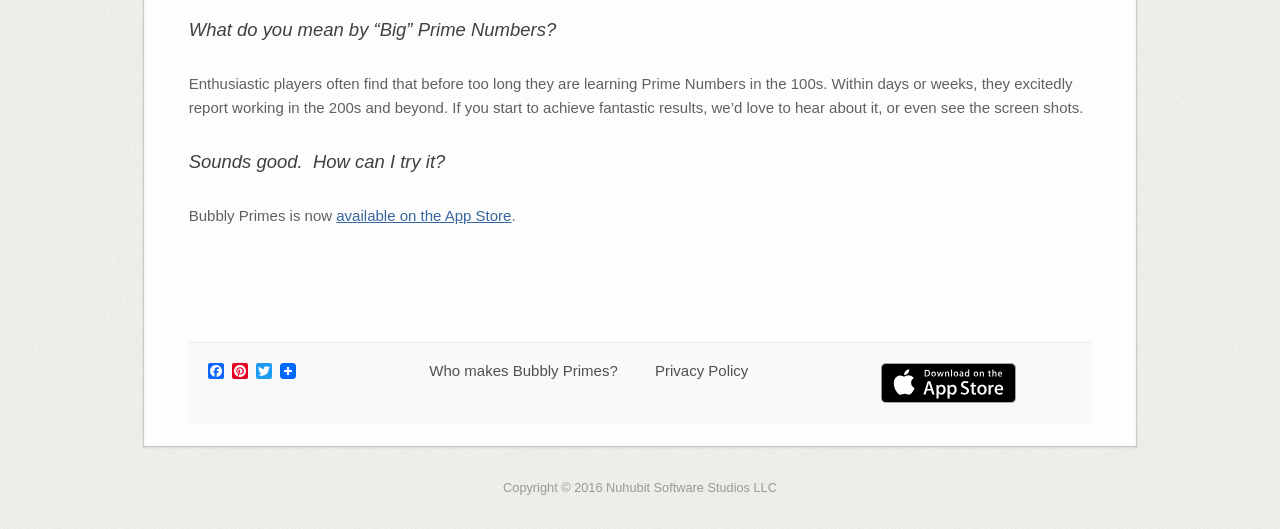Determine the bounding box coordinates of the clickable region to follow the instruction: "Click to learn more about Bubbly Primes on the App Store".

[0.263, 0.392, 0.4, 0.424]